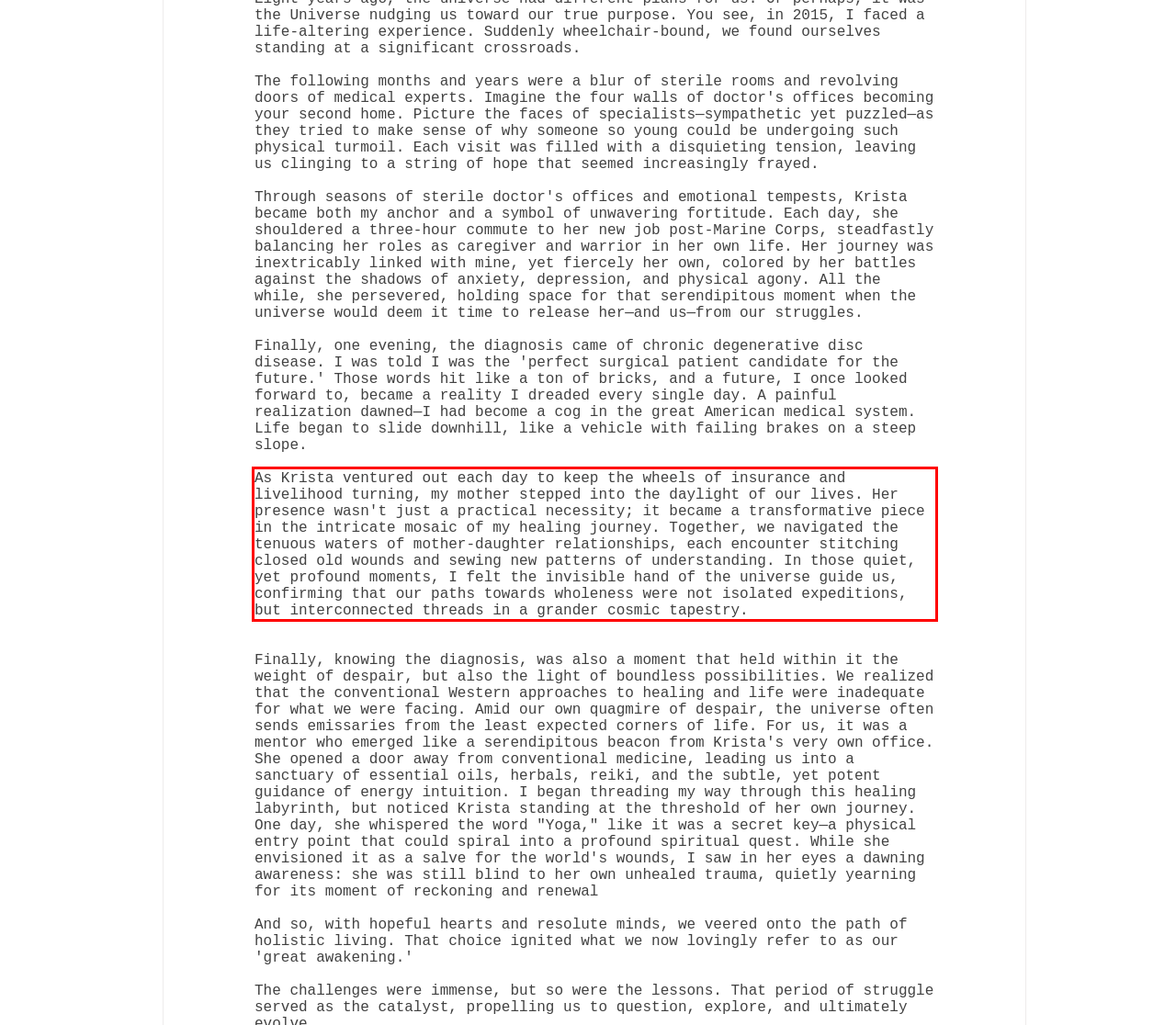Identify the text within the red bounding box on the webpage screenshot and generate the extracted text content.

As Krista ventured out each day to keep the wheels of insurance and livelihood turning, my mother stepped into the daylight of our lives. Her presence wasn't just a practical necessity; it became a transformative piece in the intricate mosaic of my healing journey. Together, we navigated the tenuous waters of mother-daughter relationships, each encounter stitching closed old wounds and sewing new patterns of understanding. In those quiet, yet profound moments, I felt the invisible hand of the universe guide us, confirming that our paths towards wholeness were not isolated expeditions, but interconnected threads in a grander cosmic tapestry.